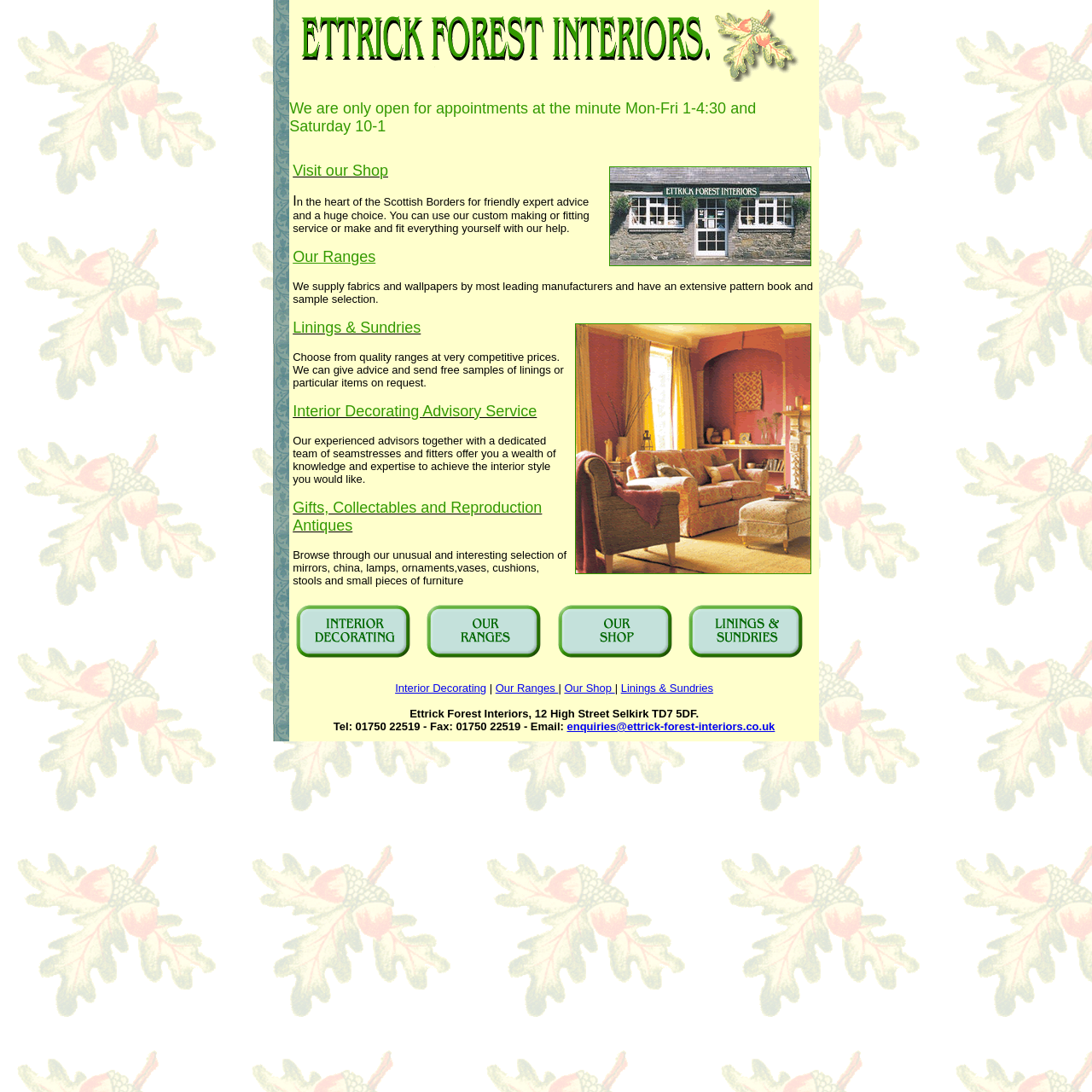Pinpoint the bounding box coordinates of the clickable area needed to execute the instruction: "Click the EttrickForest's Interiors Logo". The coordinates should be specified as four float numbers between 0 and 1, i.e., [left, top, right, bottom].

[0.265, 0.0, 0.734, 0.075]